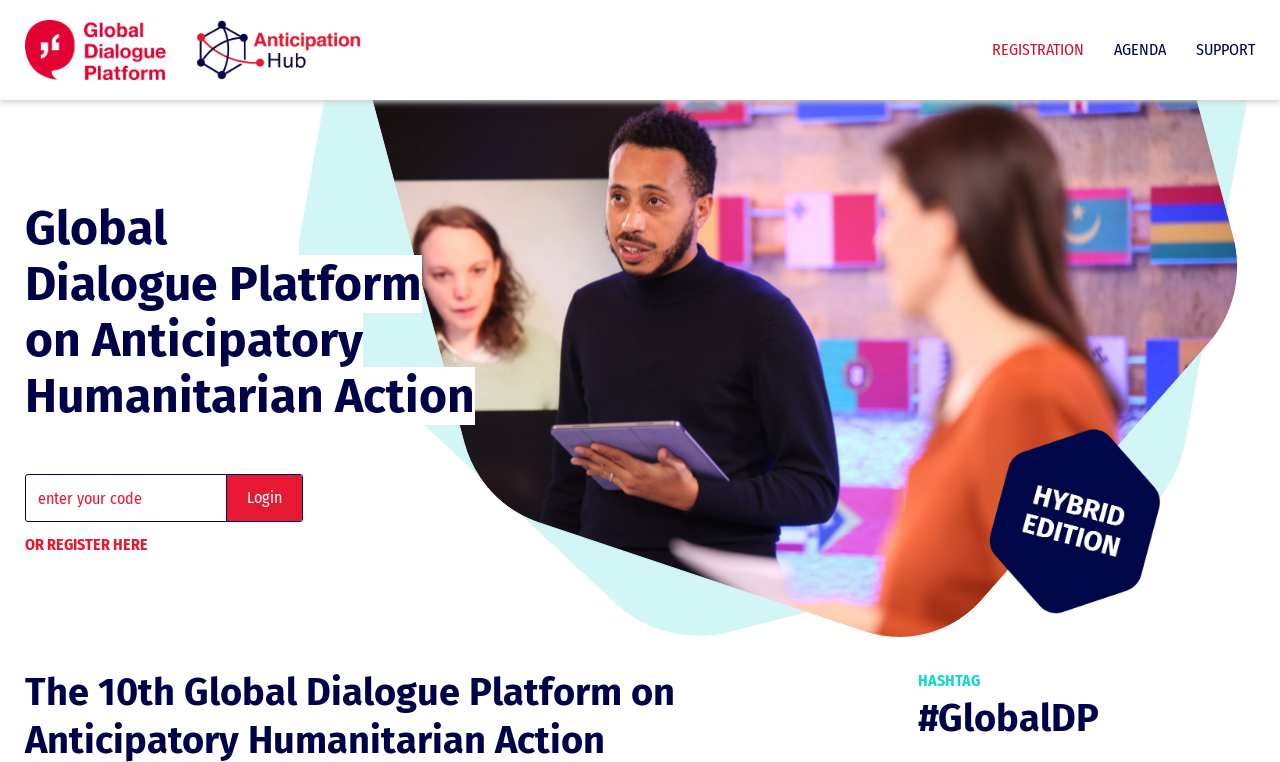Determine the bounding box for the HTML element described here: "Agenda". The coordinates should be given as [left, top, right, bottom] with each number being a float between 0 and 1.

[0.87, 0.049, 0.911, 0.083]